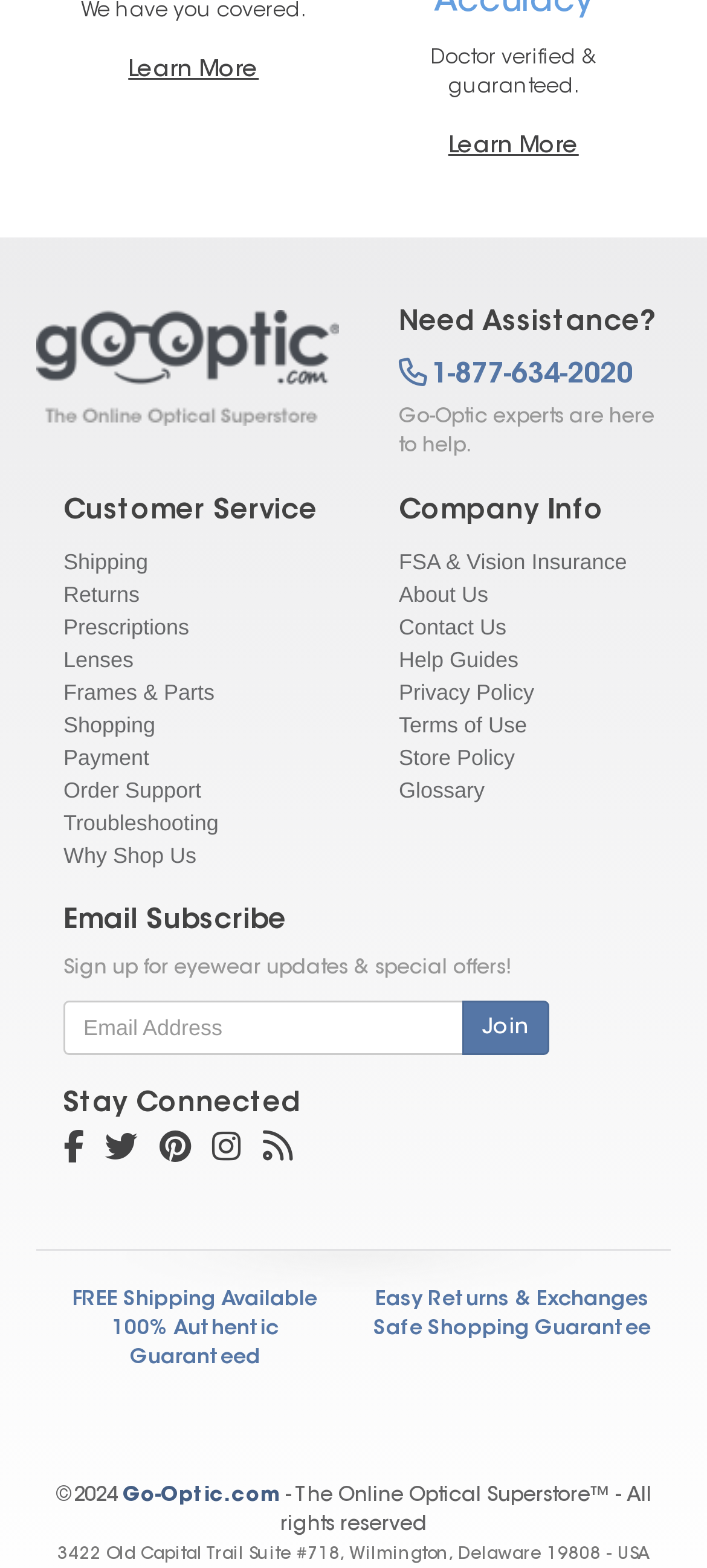Please mark the clickable region by giving the bounding box coordinates needed to complete this instruction: "click on the Boston Apothecary link".

None